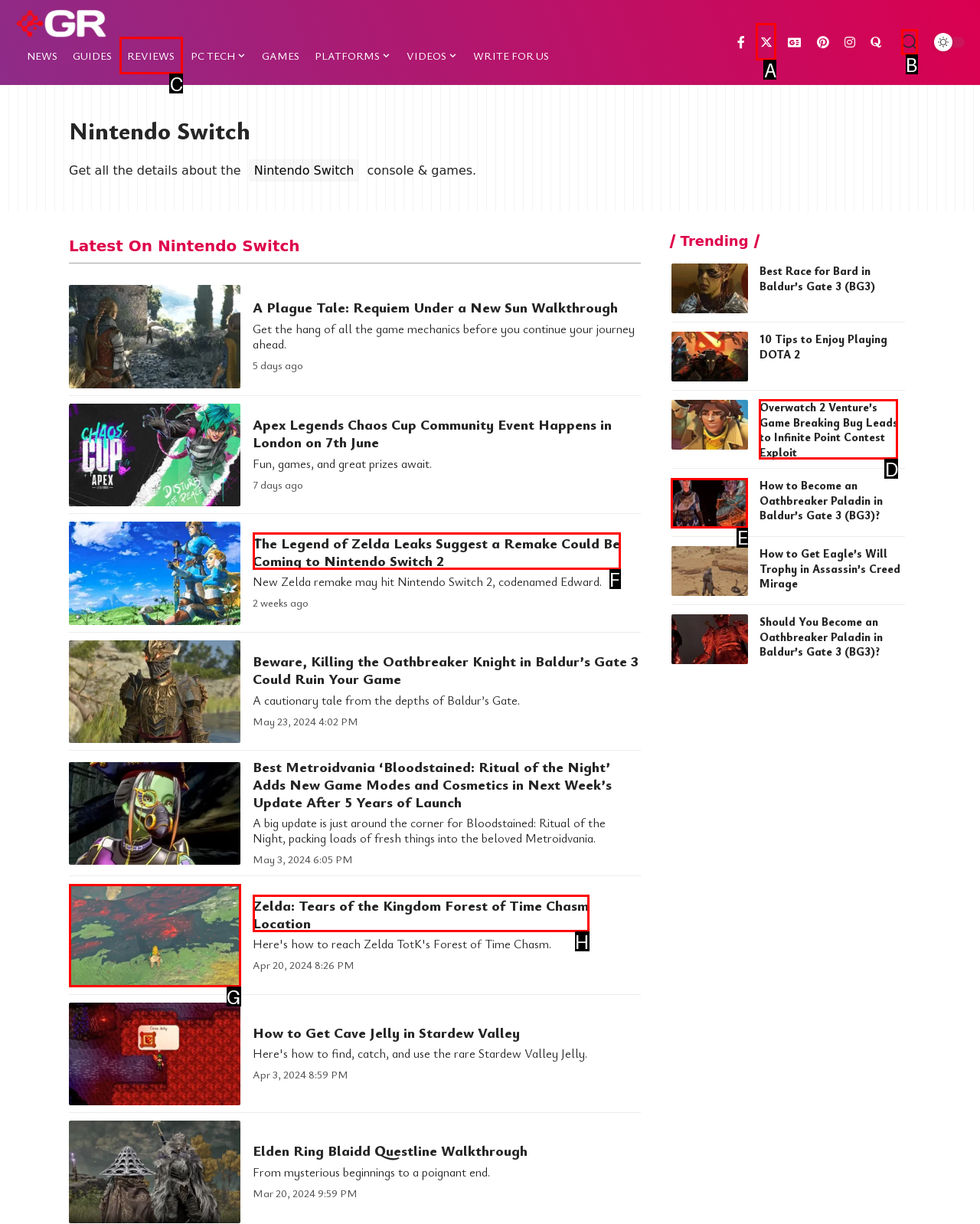Identify the correct HTML element to click for the task: Click the Heronsbridge School logo. Provide the letter of your choice.

None